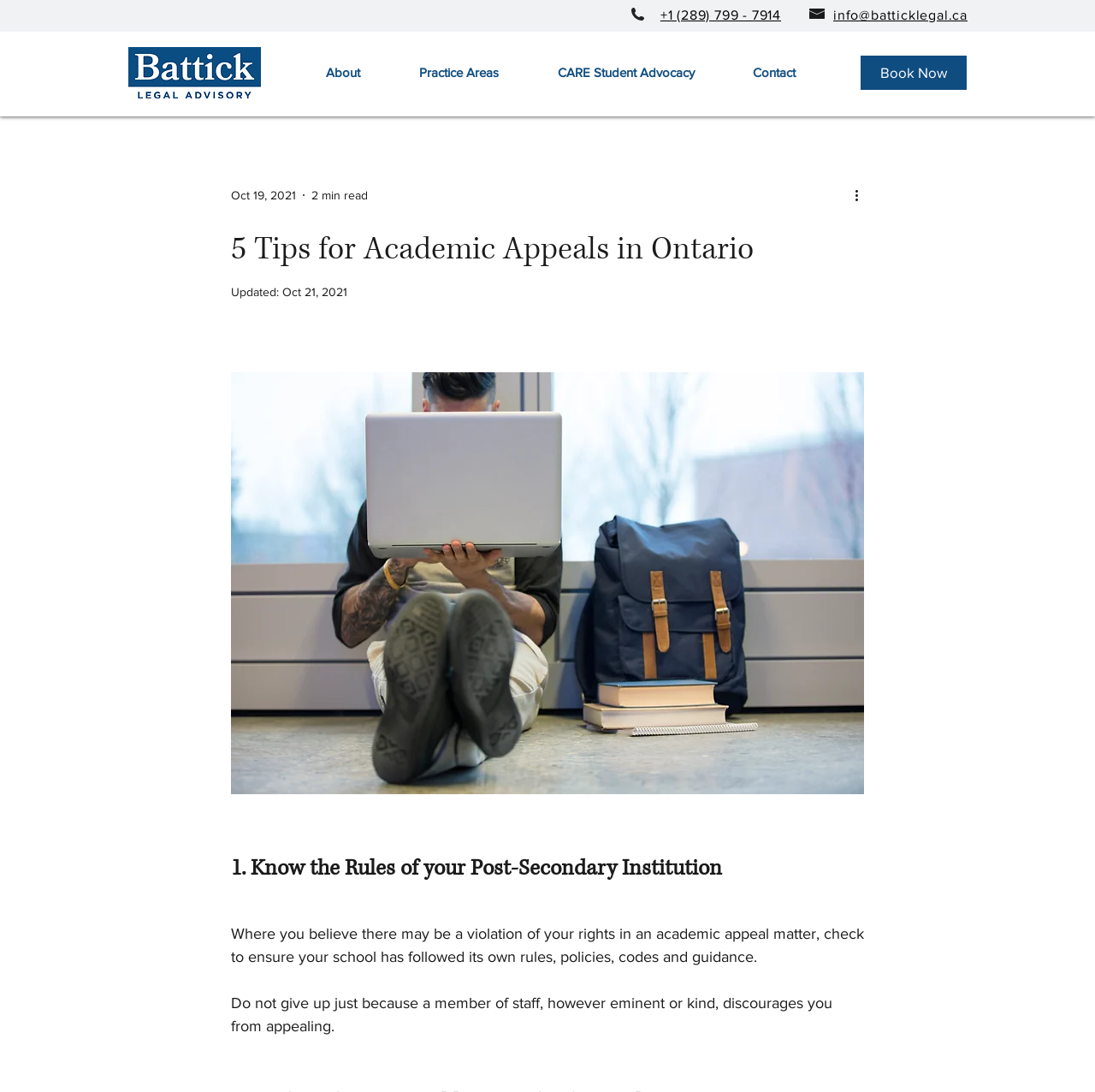Given the element description, predict the bounding box coordinates in the format (top-left x, top-left y, bottom-right x, bottom-right y), using floating point numbers between 0 and 1: CARE Student Advocacy

[0.482, 0.043, 0.661, 0.09]